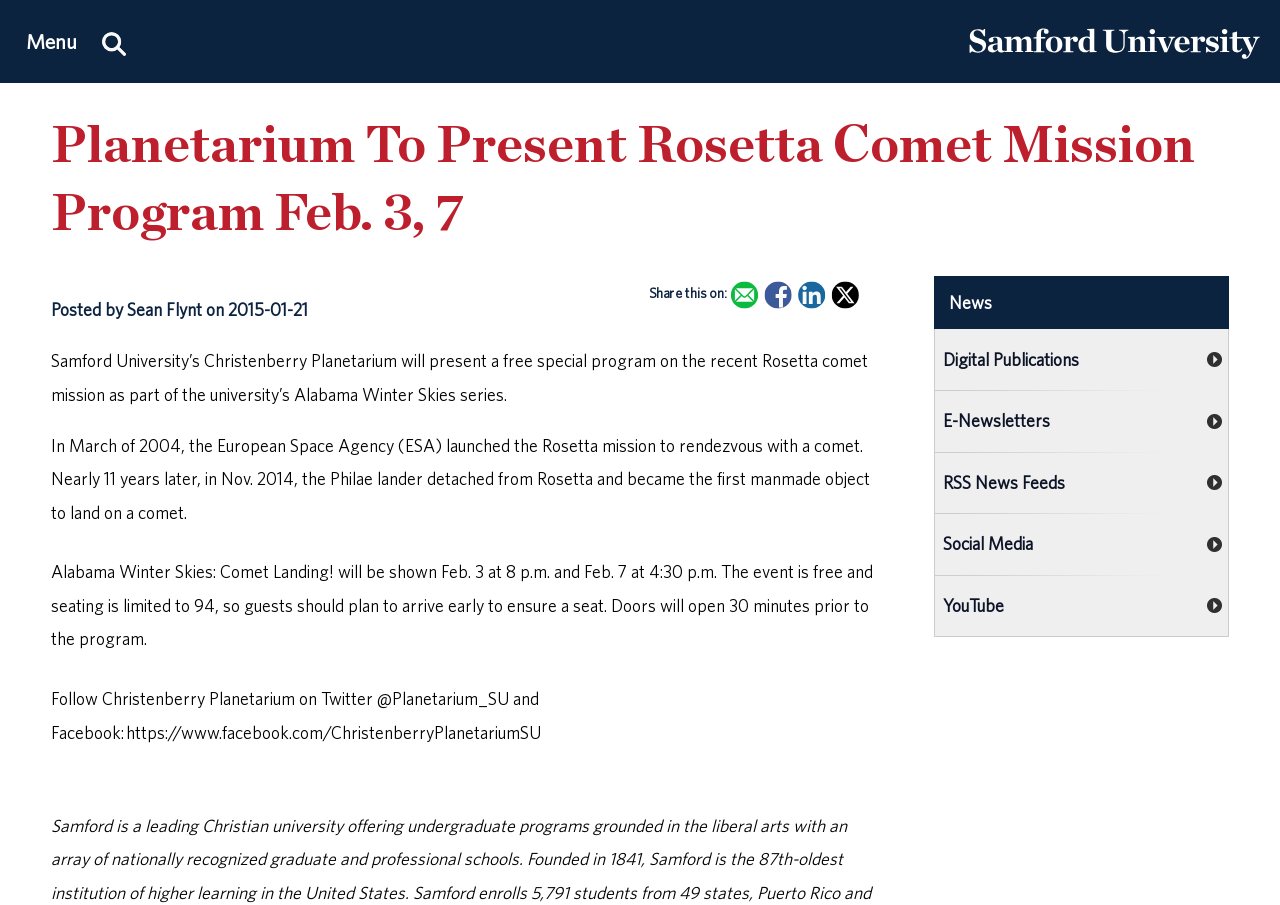What is the title or heading displayed on the webpage?

Planetarium To Present Rosetta Comet Mission Program Feb. 3, 7